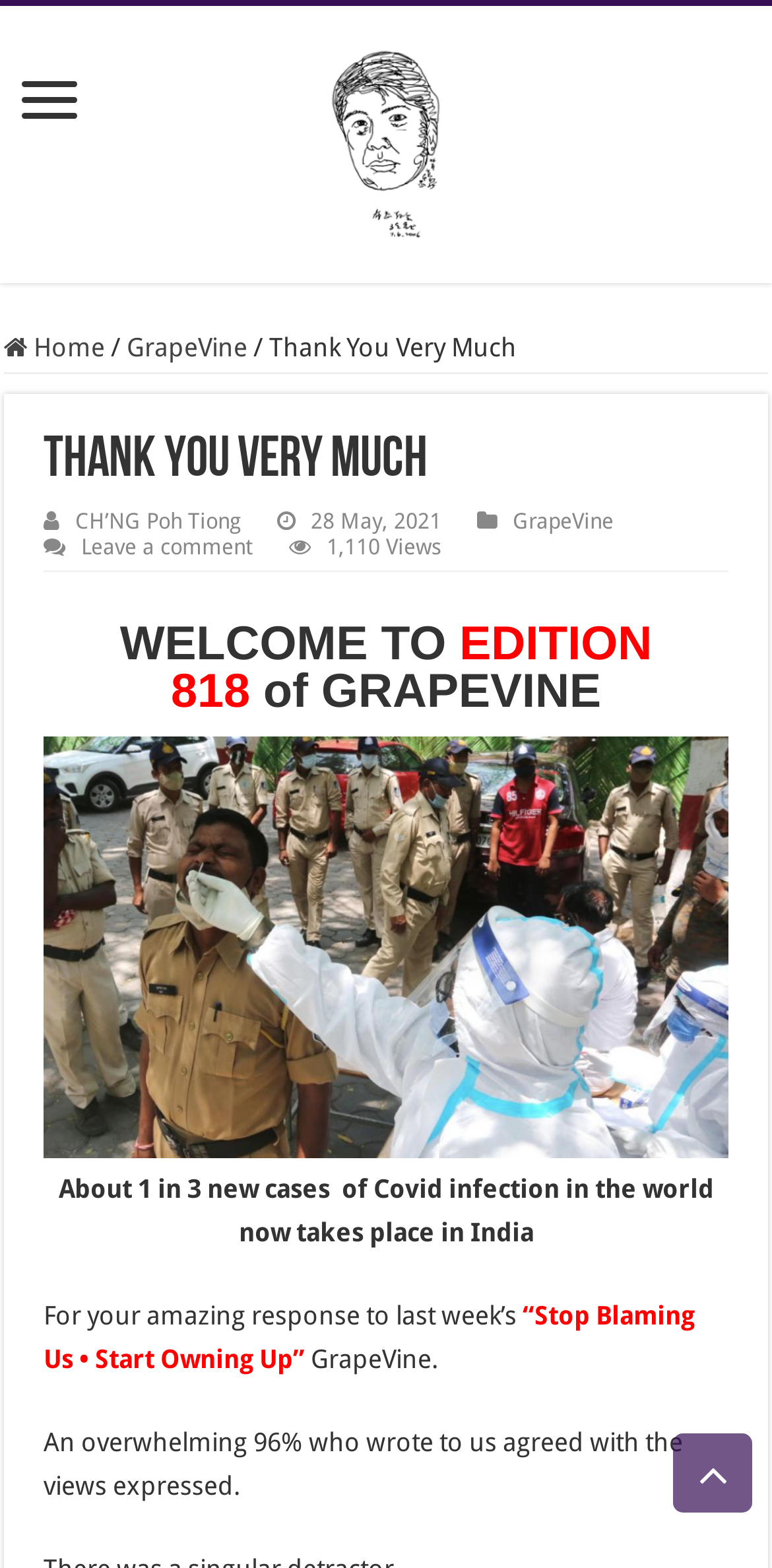Answer the following in one word or a short phrase: 
Who is the author of the article?

CH'NG Poh Tiong